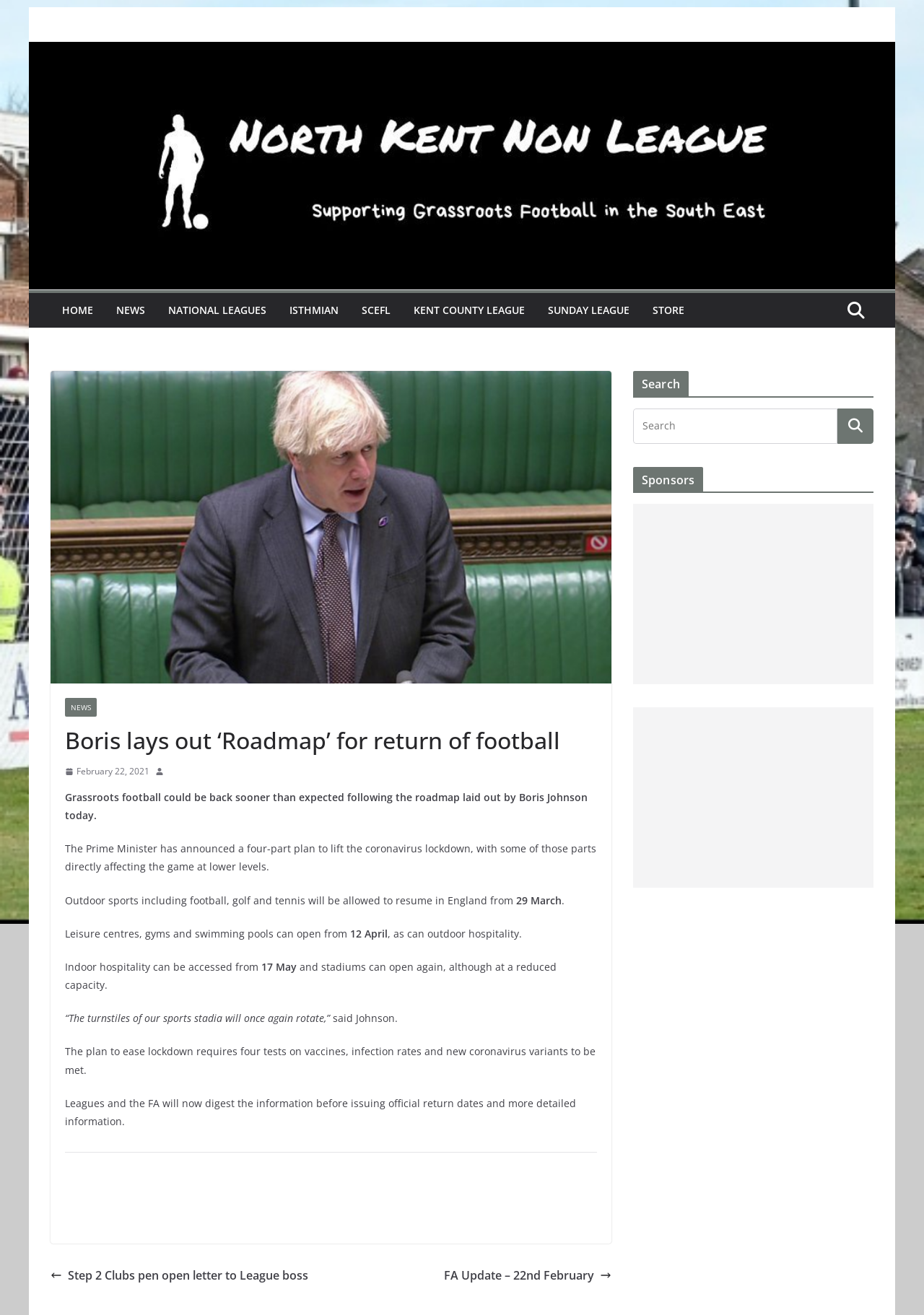Determine the bounding box coordinates of the clickable element to achieve the following action: 'Search for something'. Provide the coordinates as four float values between 0 and 1, formatted as [left, top, right, bottom].

[0.685, 0.311, 0.906, 0.337]